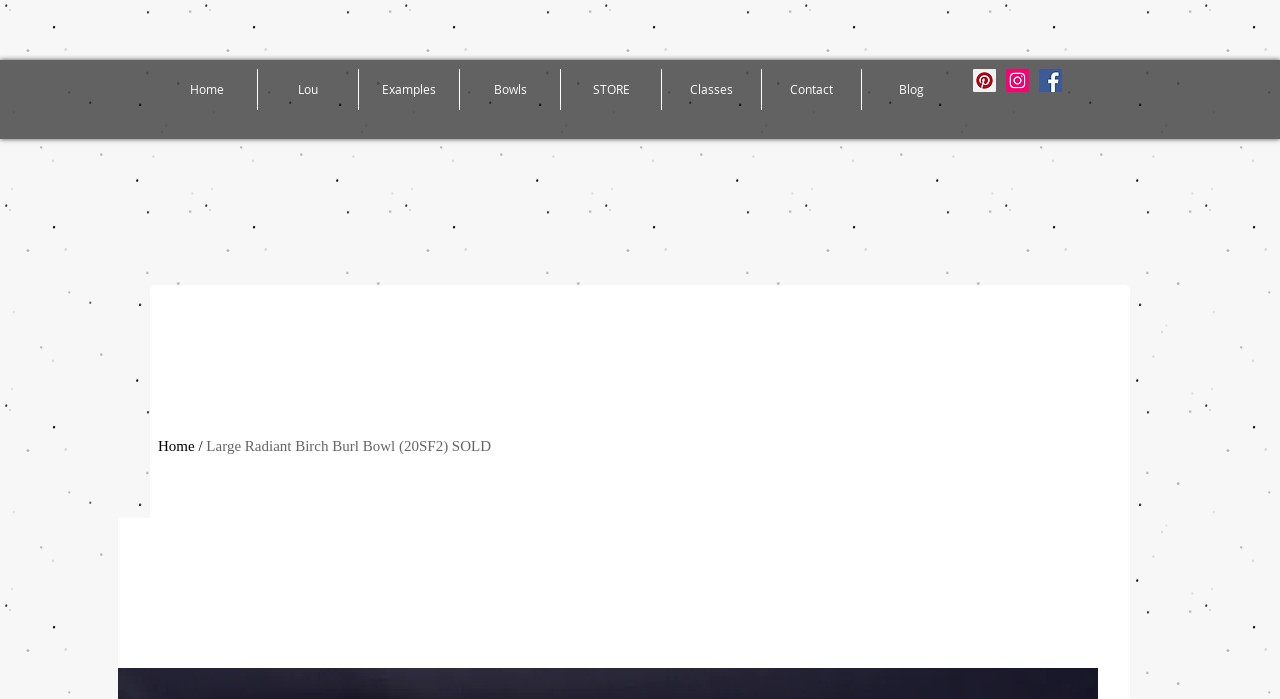Please provide a detailed answer to the question below by examining the image:
What is the position of the 'Blog' link?

I analyzed the bounding box coordinates of the 'Blog' link and found that its y1 and y2 values are larger than those of other links, indicating that it is positioned at the bottom. Its x1 and x2 values are also larger than those of other links, indicating that it is positioned at the right.